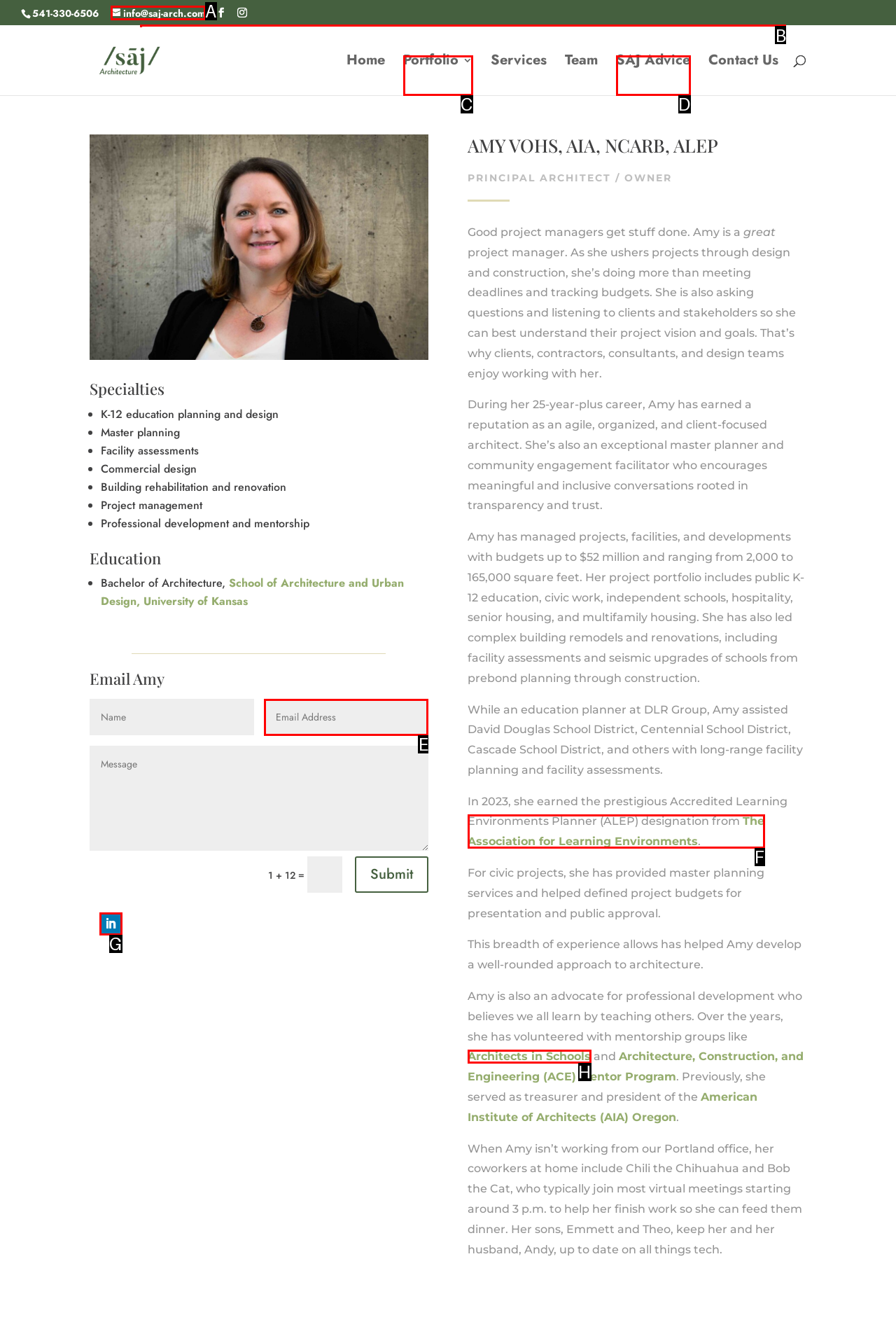Identify the appropriate choice to fulfill this task: Search for something
Respond with the letter corresponding to the correct option.

B